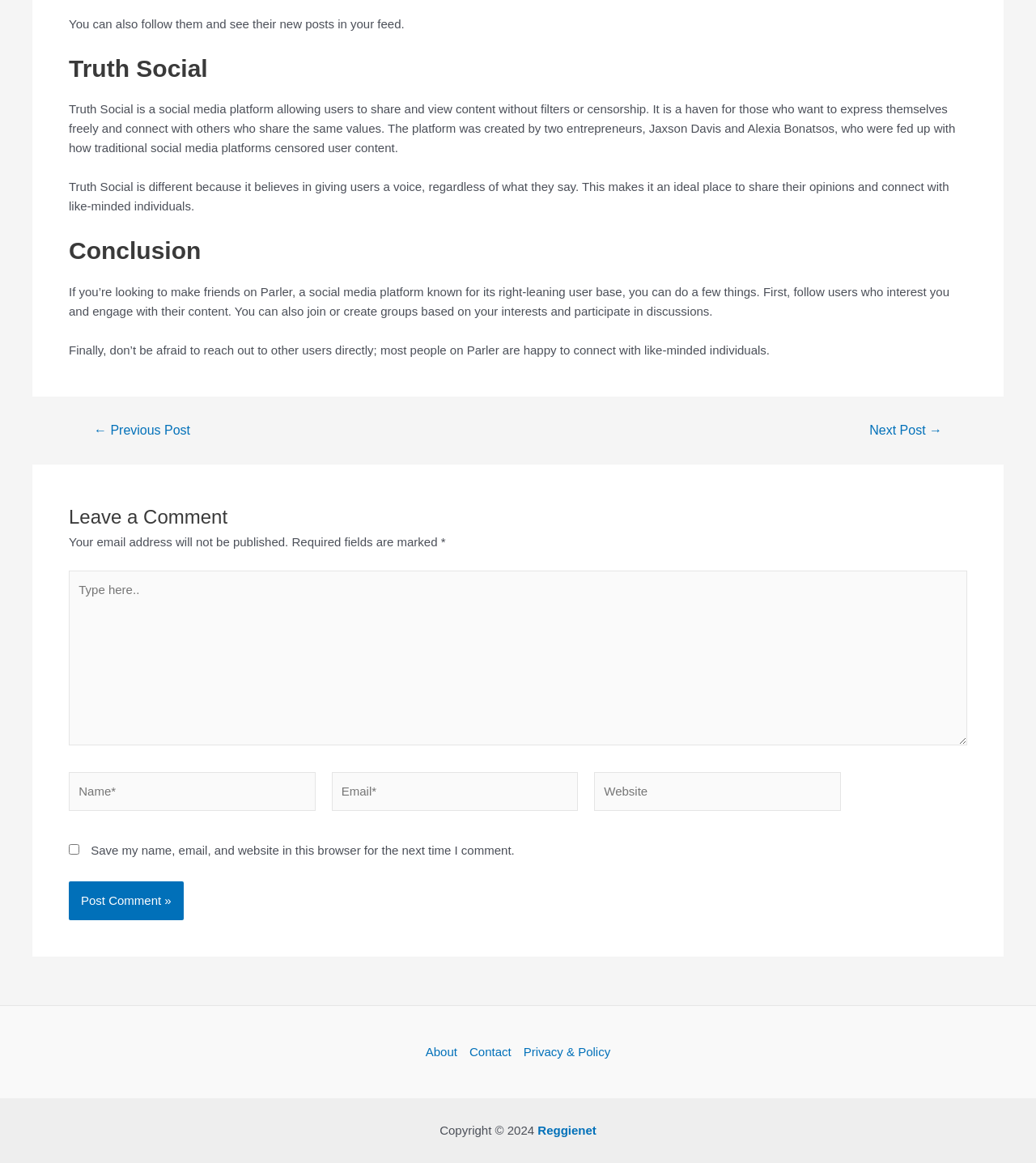Provide a one-word or brief phrase answer to the question:
What is required to leave a comment?

Name, Email